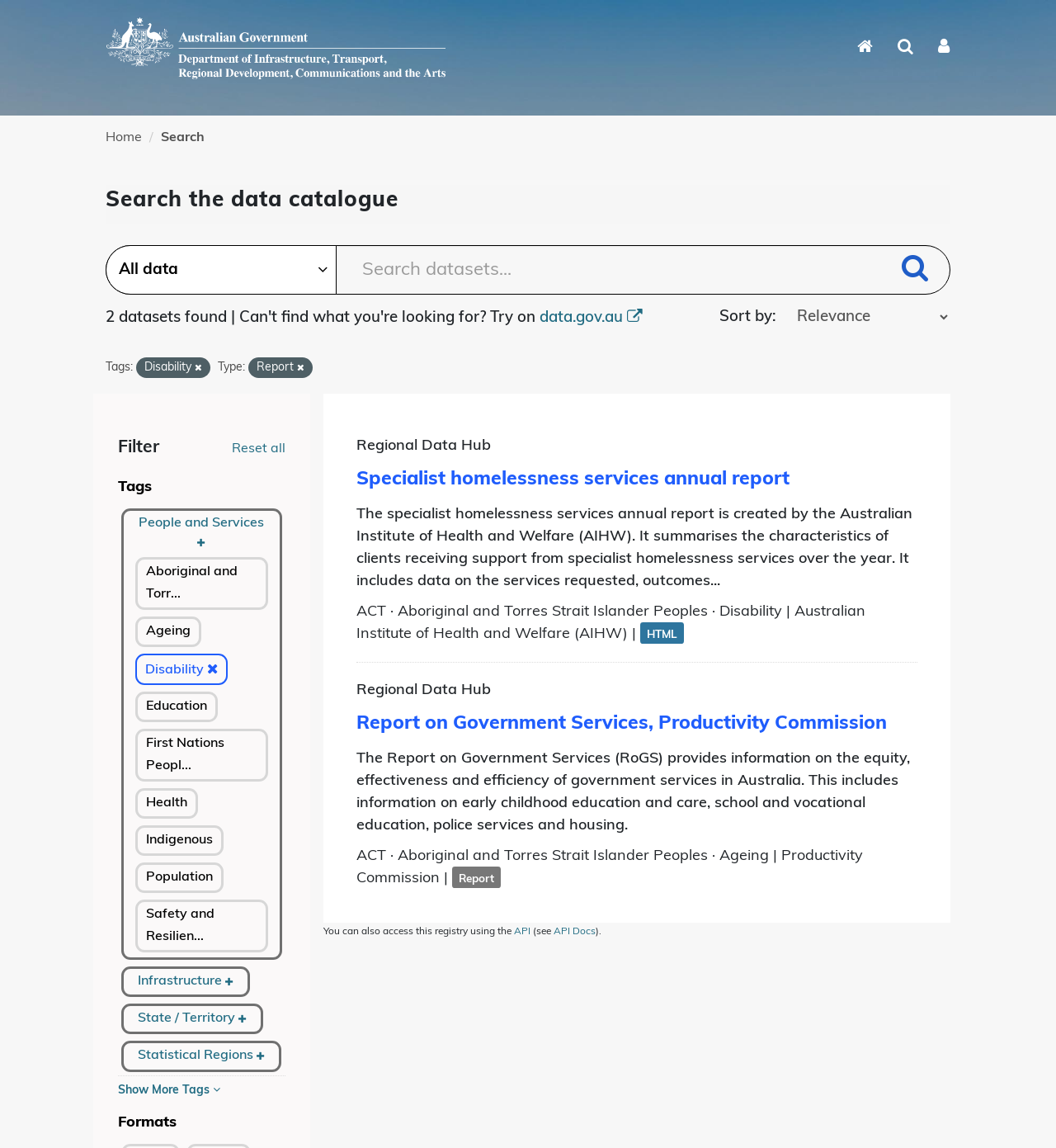Provide the bounding box coordinates of the area you need to click to execute the following instruction: "Filter by Disability".

[0.137, 0.315, 0.184, 0.326]